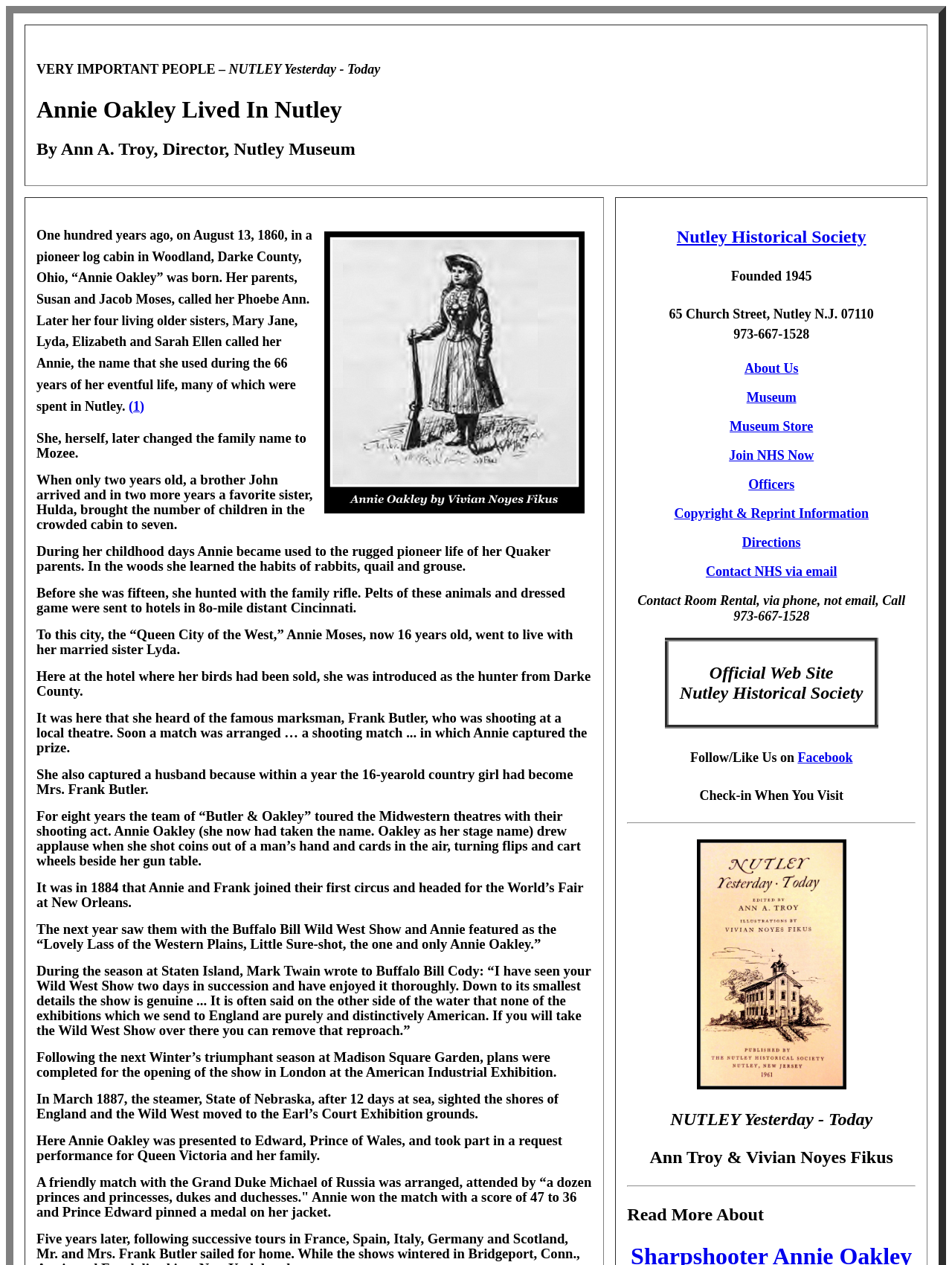Generate a thorough caption that explains the contents of the webpage.

This webpage is about Annie Oakley, a famous American sharpshooter, and her ties to Nutley, New Jersey. The page is divided into sections, with a heading "VERY IMPORTANT PEOPLE – NUTLEY Yesterday - Today Annie Oakley Lived In Nutley By Ann A. Troy, Director, Nutley Museum" at the top. Below this heading, there is a brief introduction to Annie Oakley, followed by a series of paragraphs that recount her life story, including her childhood, her career as a marksman, and her performances with the Buffalo Bill Wild West Show.

To the right of the introduction, there is an image of Annie Oakley, illustrated by Vivian Noyes Fikus in 1961. Below the image, there are several links, including "Nutley Historical Society", "About Us", "Museum", and others, which are likely related to the Nutley Museum and its activities.

The main content of the page is a biographical text about Annie Oakley, which spans several paragraphs. The text is divided into sections, with headings that highlight important events and periods in her life. The text is accompanied by several links, including one to a book titled "NUTLEY Yesterday - Today, edited by Ann A. Troy", which is likely a publication about the history of Nutley.

At the bottom of the page, there are several more links, including "Follow/Like Us on Facebook" and "Check-in When You Visit", which suggest that the page is related to a physical location or organization. There is also a separator line that divides the page into sections, and a final section with the text "Read More About" and a link to further information.

Overall, the webpage is a tribute to Annie Oakley and her connection to Nutley, New Jersey, and provides a detailed account of her life and career.